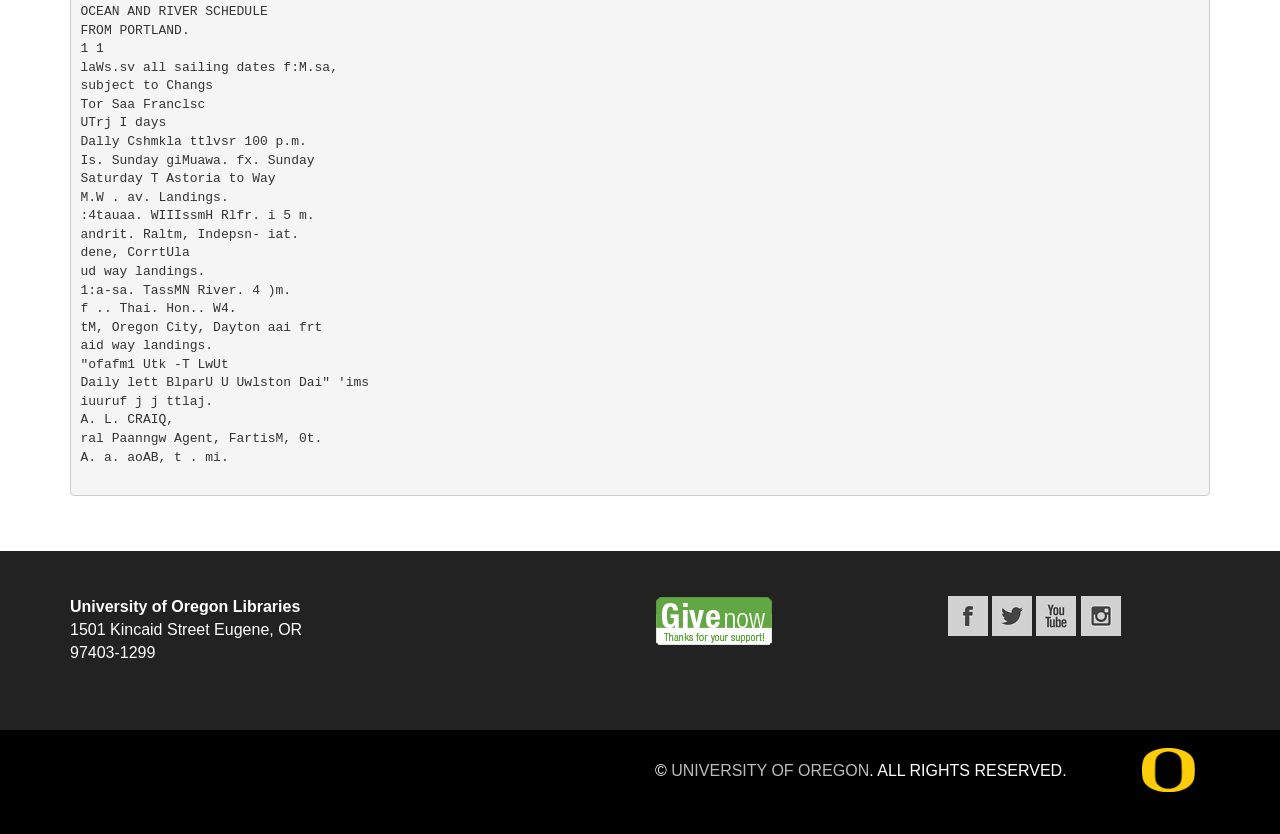What social media platforms are linked on the page?
Look at the screenshot and respond with one word or a short phrase.

Facebook, Twitter, YouTube Channel, Instagram